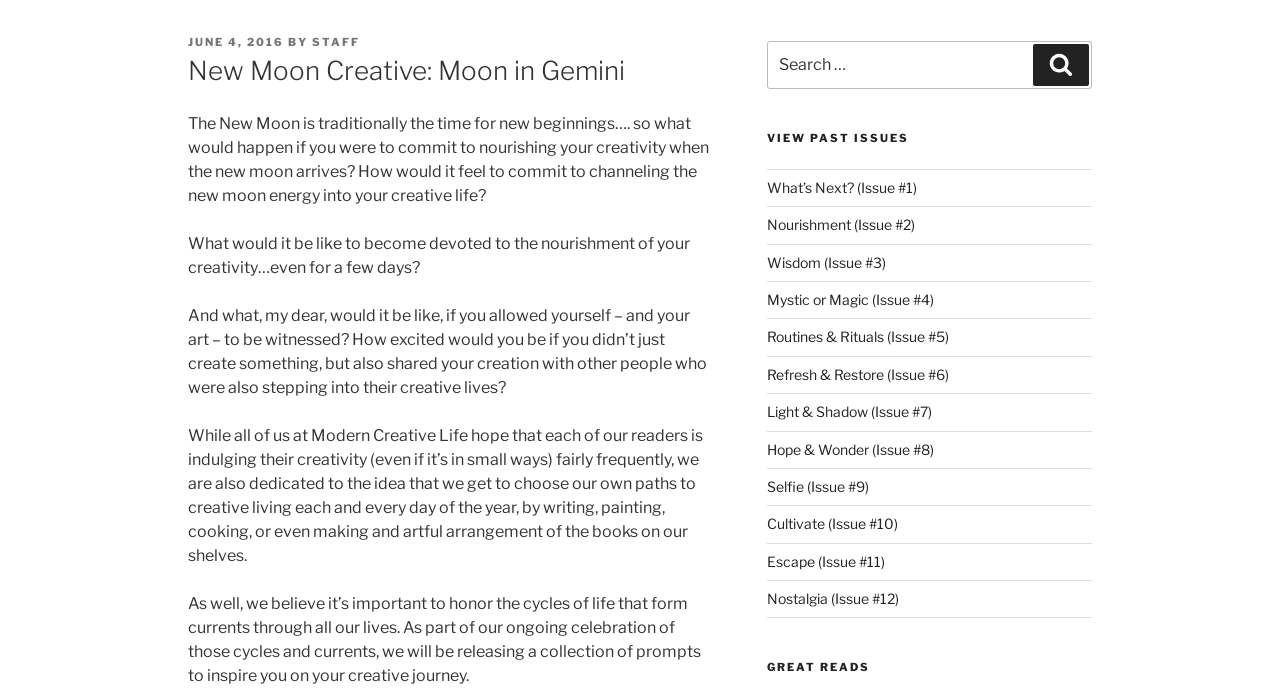How many past issues are available to view?
Using the visual information, reply with a single word or short phrase.

12